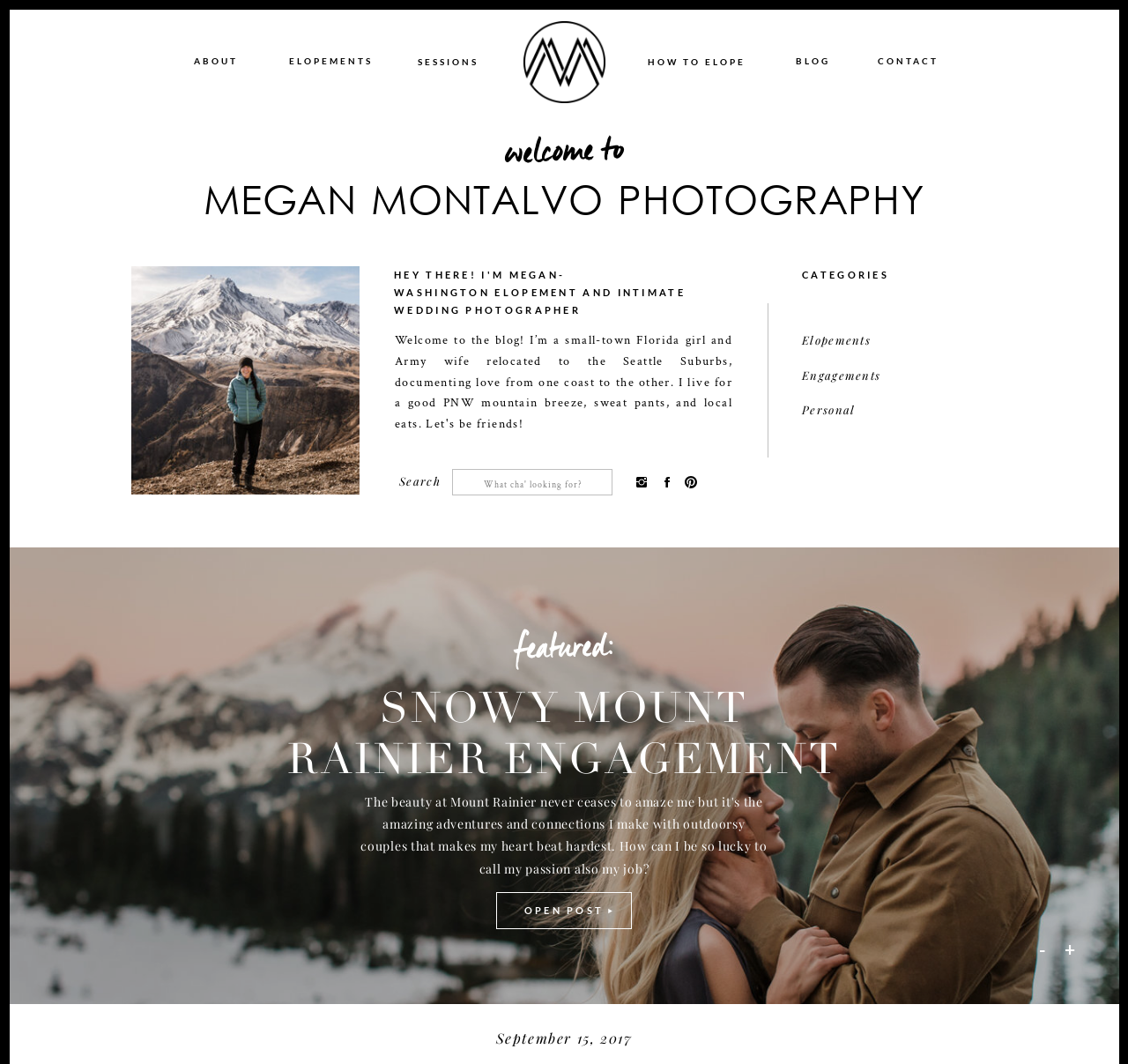Please identify the bounding box coordinates of the clickable area that will allow you to execute the instruction: "View engagements".

[0.711, 0.345, 0.781, 0.36]